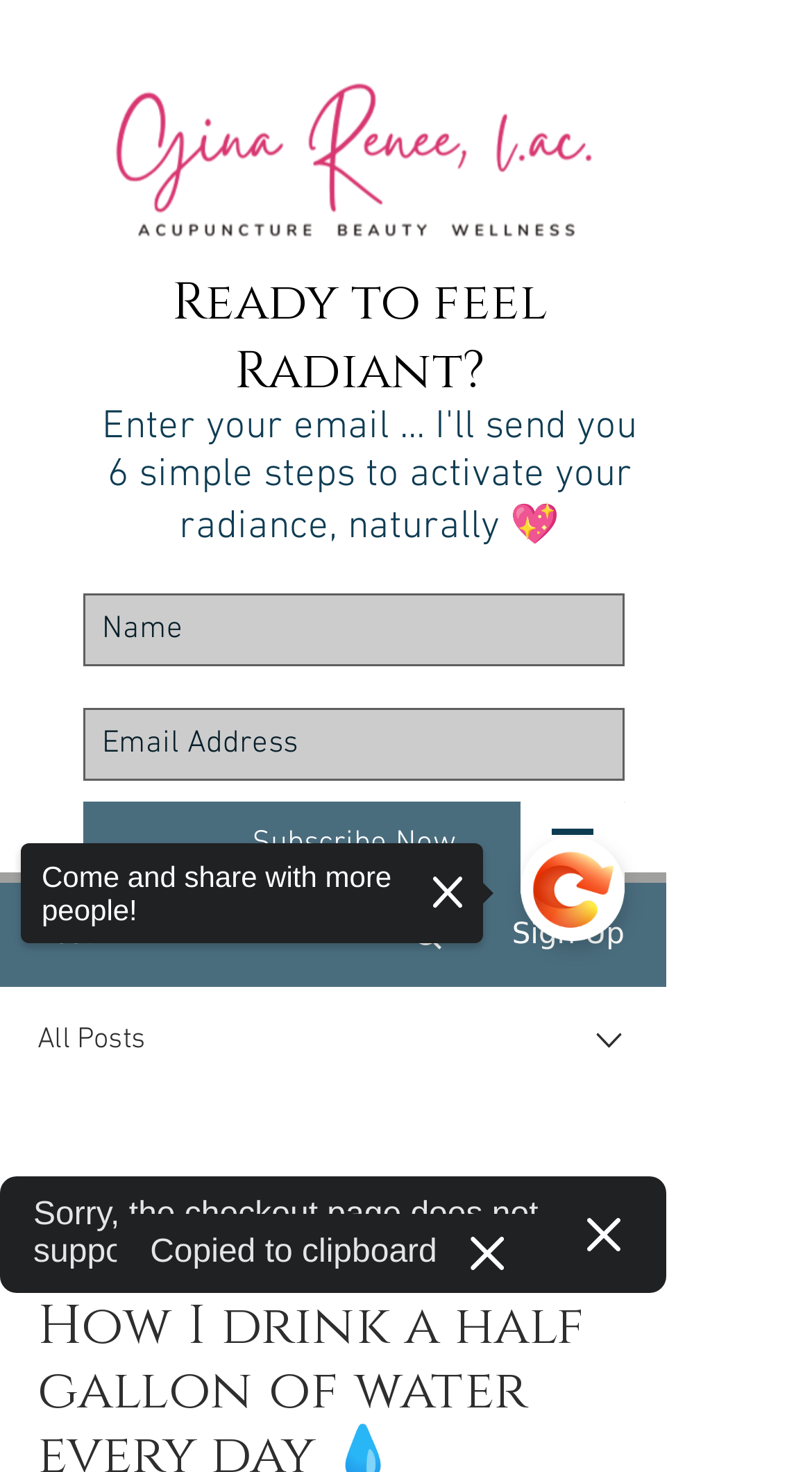From the screenshot, find the bounding box of the UI element matching this description: "Privacy Policy". Supply the bounding box coordinates in the form [left, top, right, bottom], each a float between 0 and 1.

None